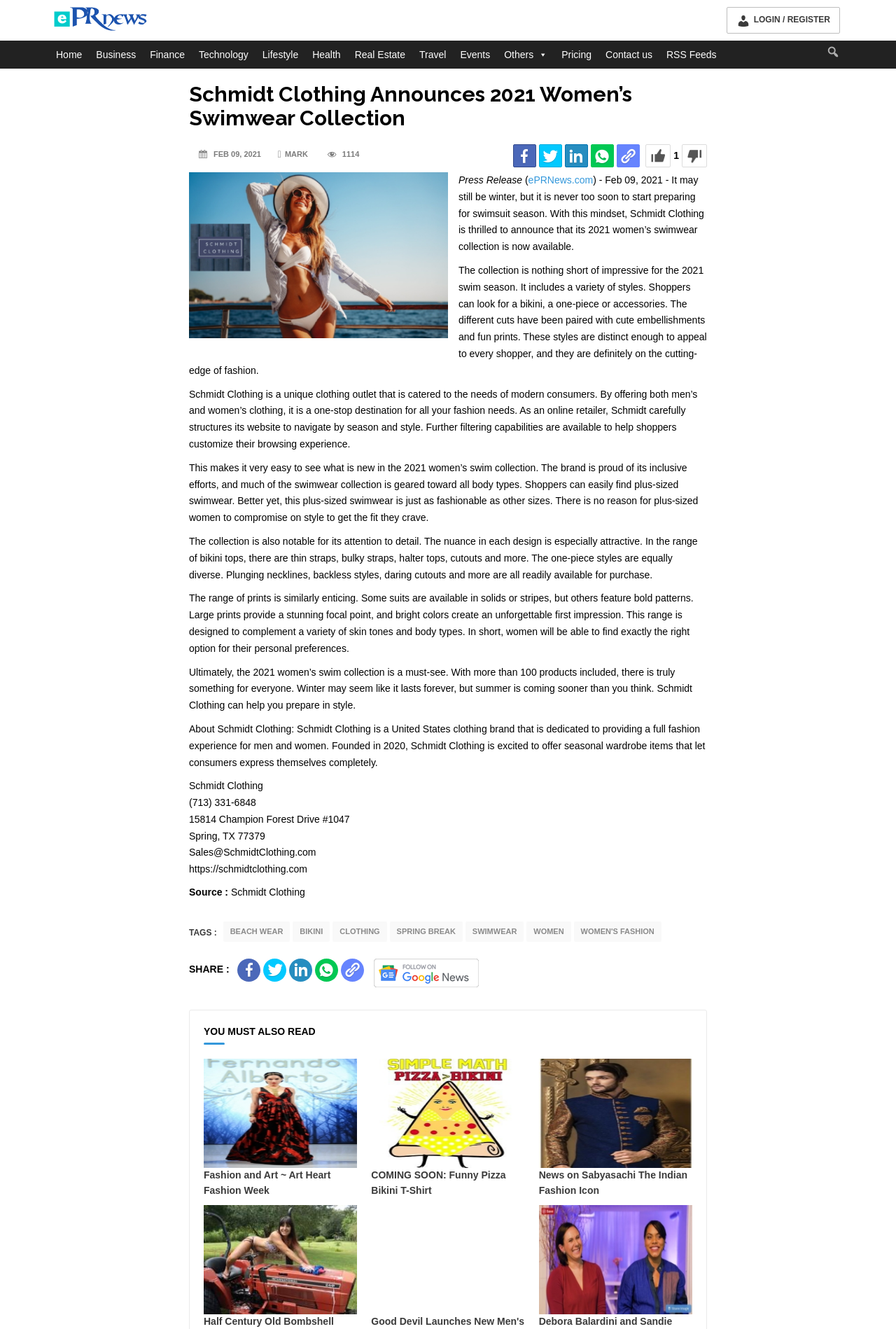What is the contact email of Schmidt Clothing?
Using the details shown in the screenshot, provide a comprehensive answer to the question.

I found the answer by looking at the 'About Schmidt Clothing' section at the bottom of the page which provides the contact information.